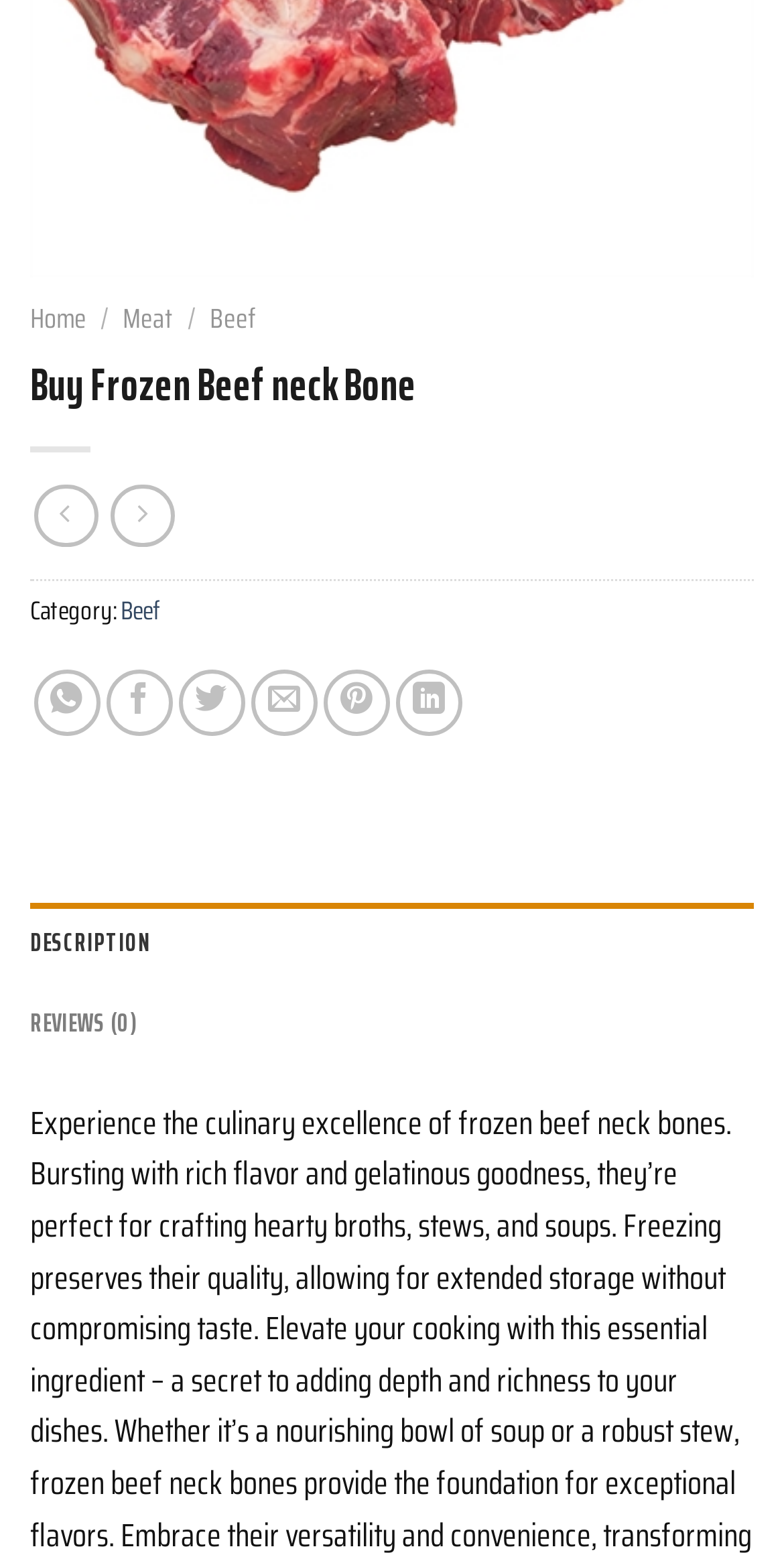Identify the bounding box coordinates for the UI element that matches this description: "Girish Anand".

None